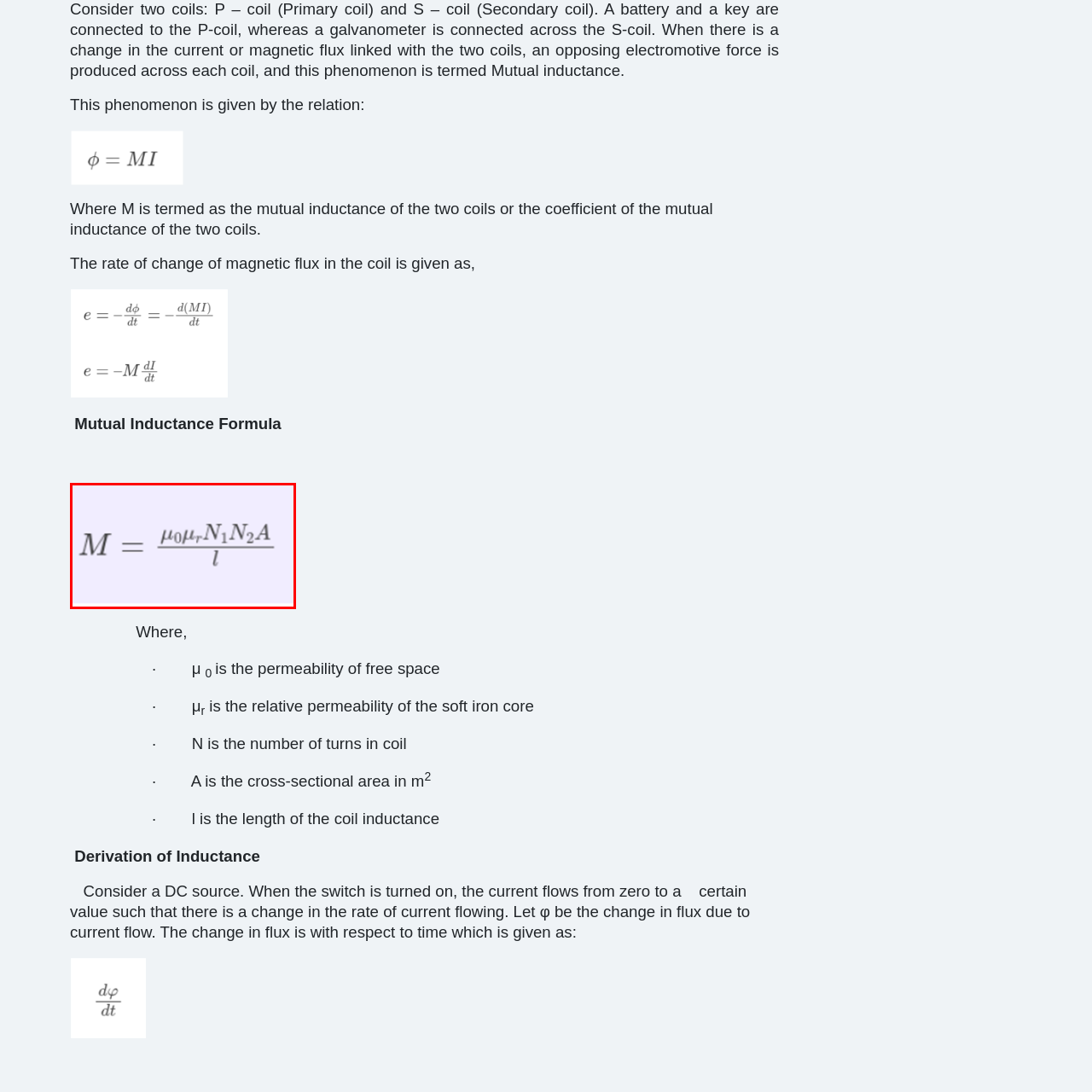Offer a detailed description of the content within the red-framed image.

The image presents the formula for mutual inductance, represented by the symbol \( M \). The formula is expressed as:

\[
M = \frac{\mu_0 \mu_r N_1 N_2 A}{l}
\]

where:
- \( \mu_0 \) is the permeability of free space,
- \( \mu_r \) is the relative permeability of the magnetic material (in this case, soft iron),
- \( N_1 \) and \( N_2 \) are the number of turns in the two coils,
- \( A \) is the cross-sectional area of the coils measured in square meters (m²),
- \( l \) is the length of the coil inductance.

This equation illustrates the relationship between these parameters and how they collectively determine the mutual inductance between two coils, which is a crucial aspect in the study of electromagnetic fields and circuits. The image's background is subtly colored, enhancing the clarity of the formula depicted.